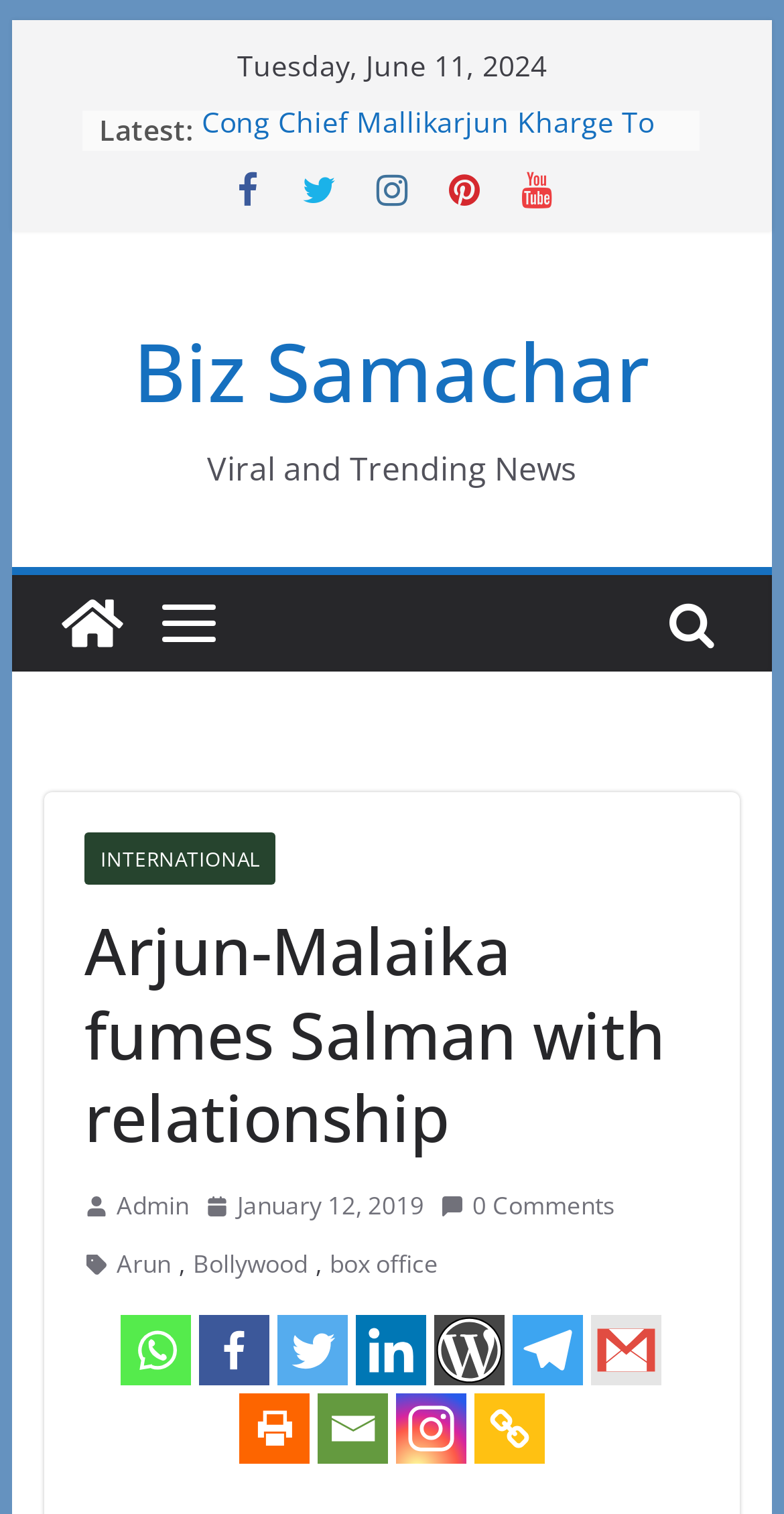Provide a brief response to the question below using one word or phrase:
How many comments are there on the news article?

0